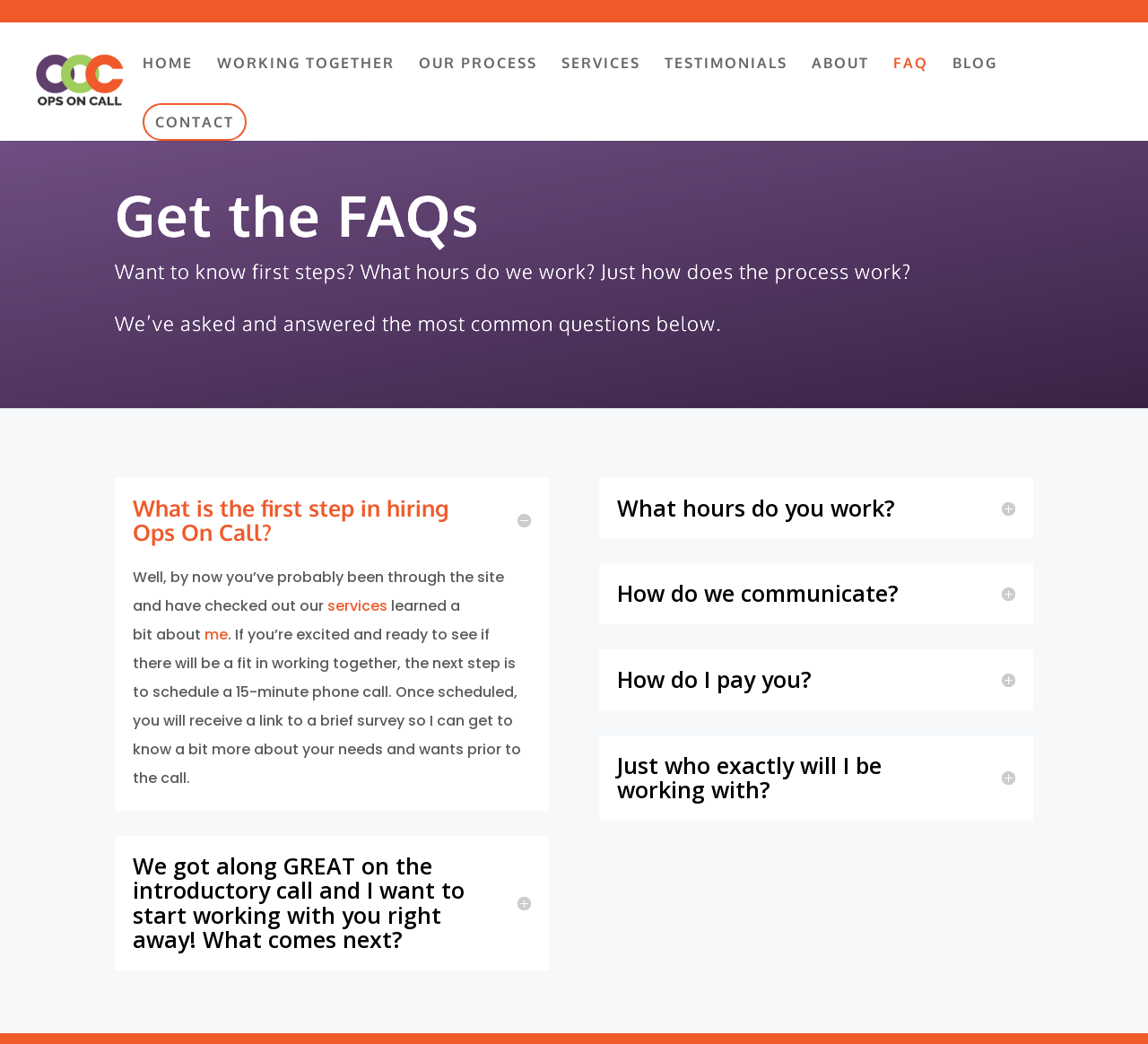Respond with a single word or phrase to the following question:
What hours do Ops On Call work?

Not specified